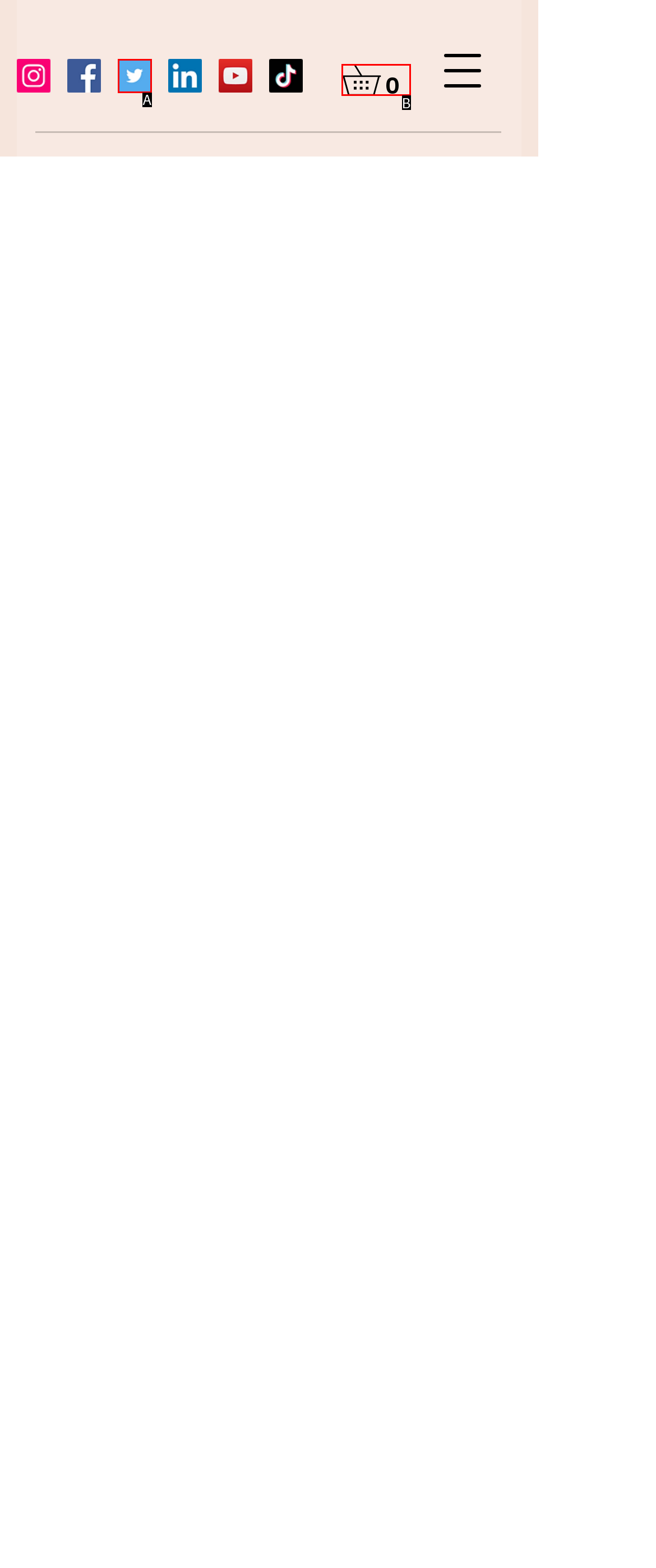Identify which HTML element matches the description: aria-label="Twitter". Answer with the correct option's letter.

A